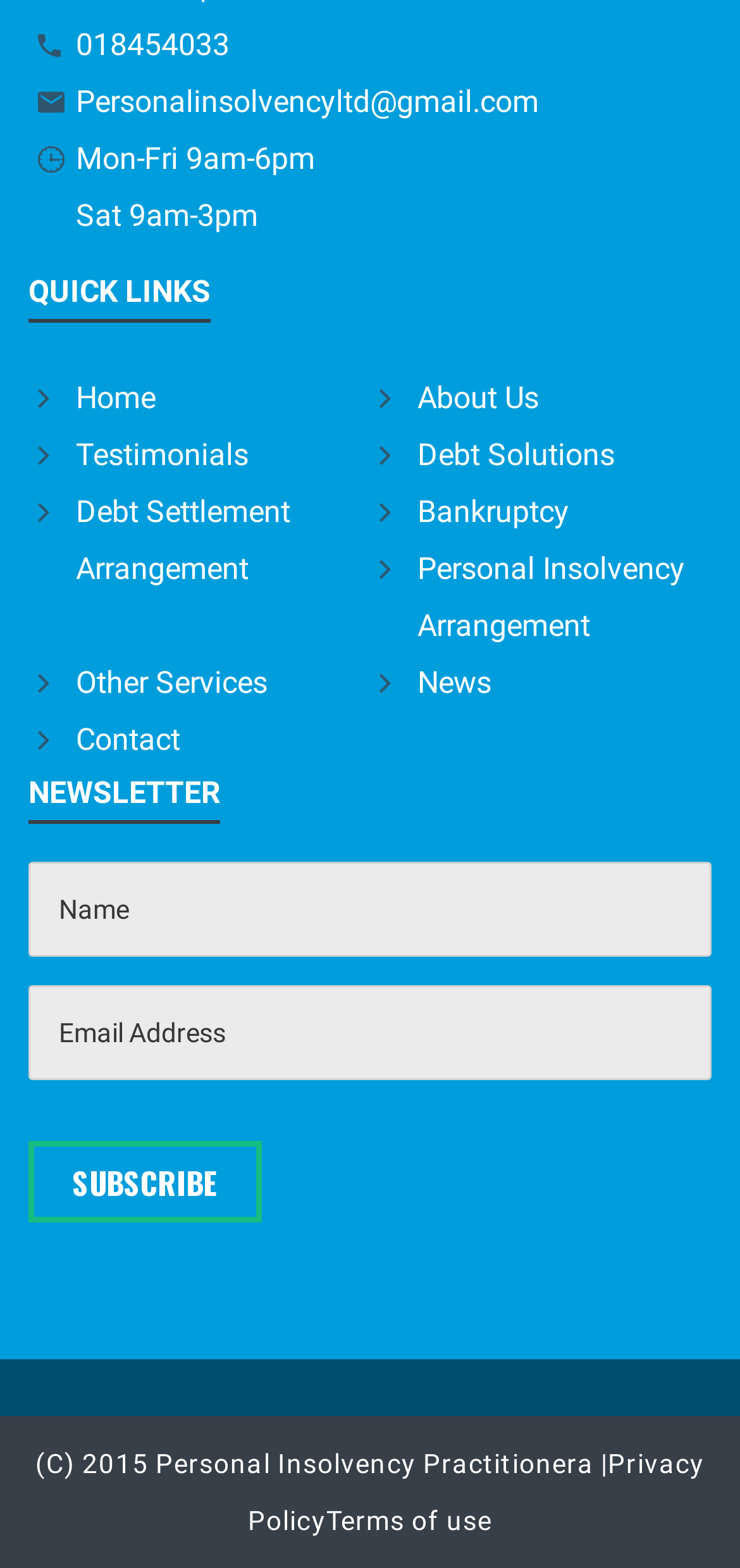Find the bounding box coordinates for the HTML element described as: "Other Services". The coordinates should consist of four float values between 0 and 1, i.e., [left, top, right, bottom].

[0.103, 0.424, 0.362, 0.447]